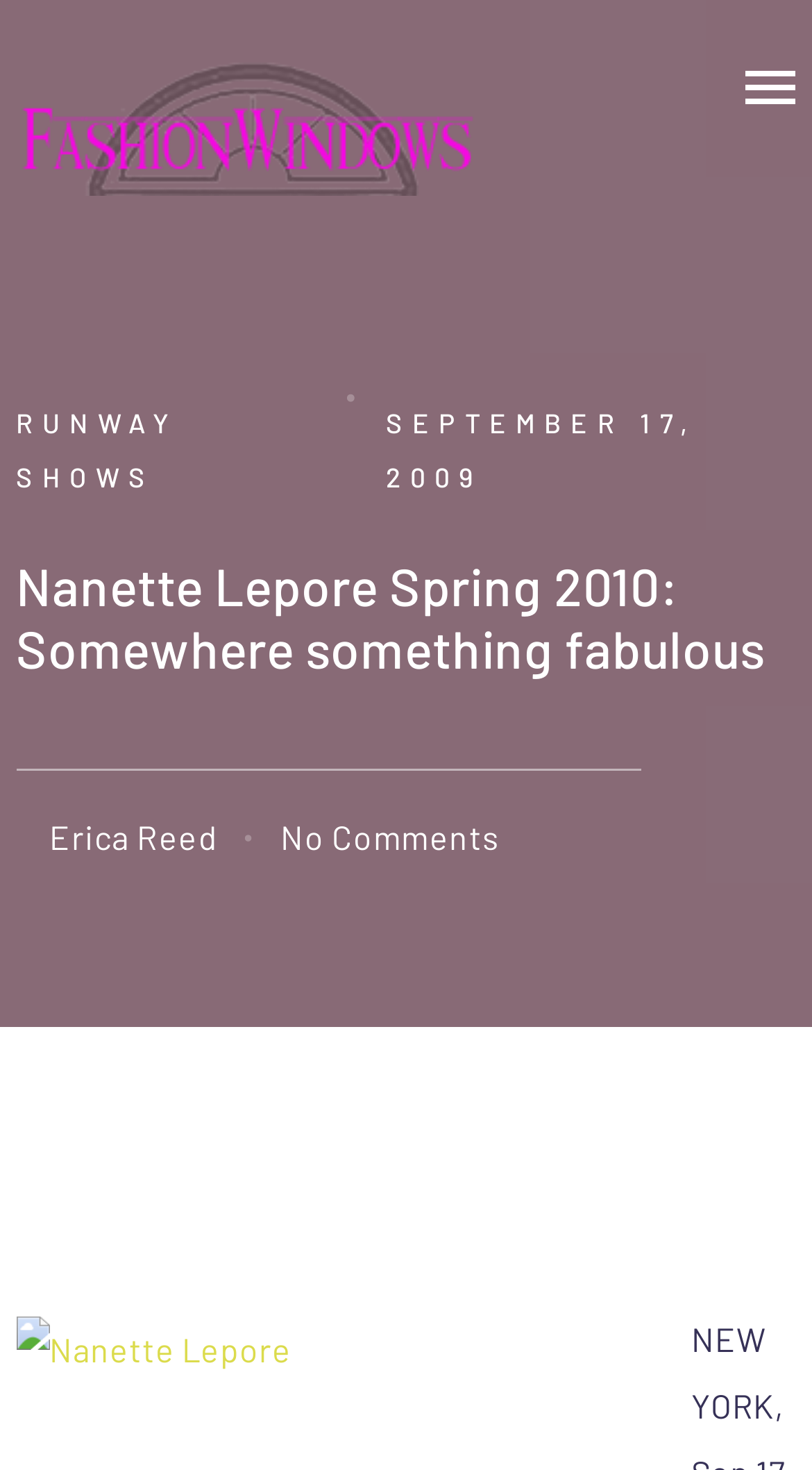How many comments does the article have?
Answer the question with a single word or phrase by looking at the picture.

No Comments